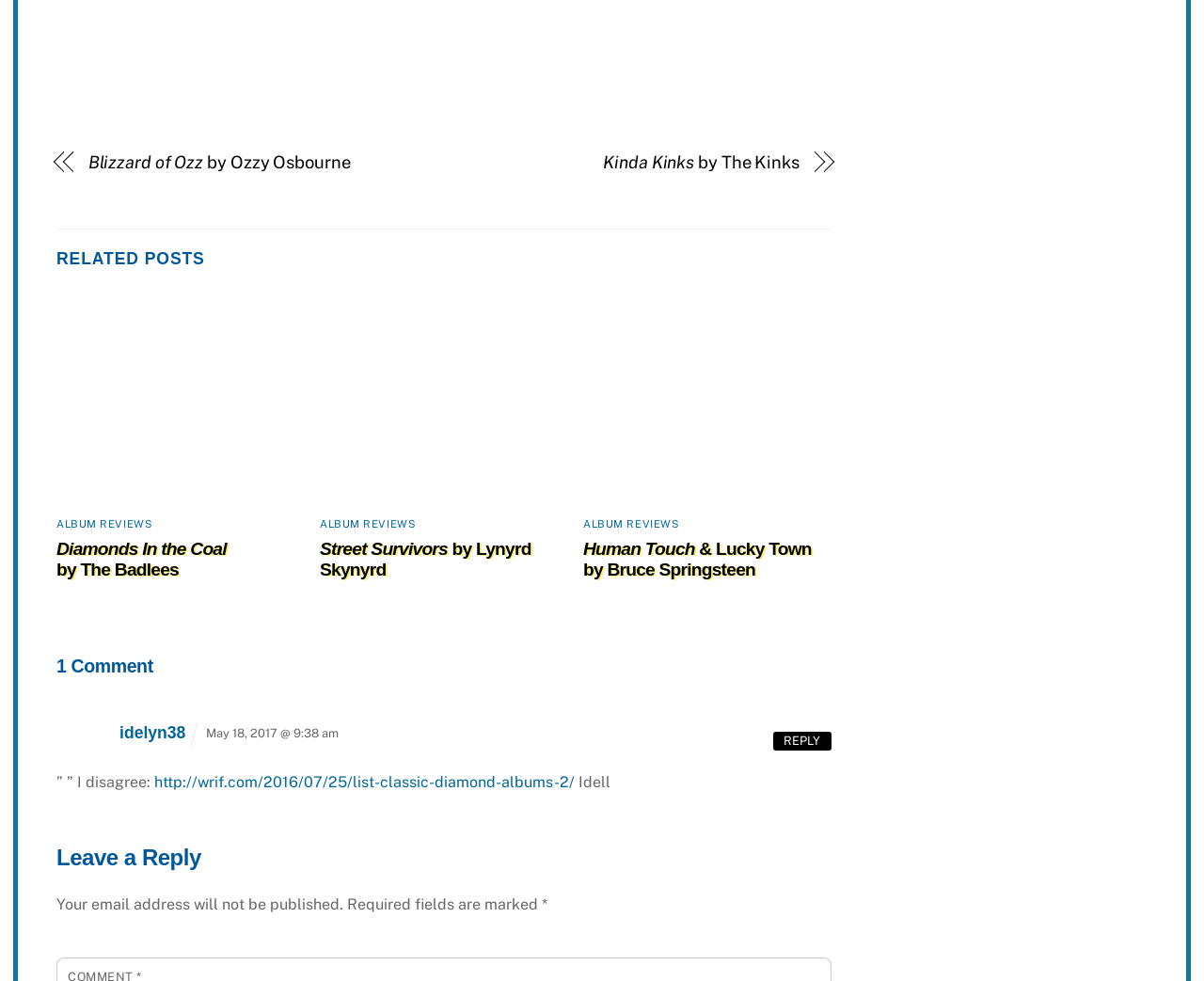What is the date of the comment?
Please craft a detailed and exhaustive response to the question.

I looked at the comment section and found the date 'May 18, 2017 @ 9:38 am' associated with the comment. The date of the comment is May 18, 2017.